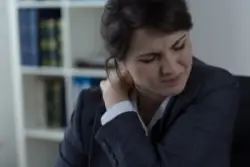Give a meticulous account of what the image depicts.

The image depicts a woman in a professional attire, seated at an office desk, visibly experiencing discomfort as she rubs her neck. Her expression reflects a pained or strained demeanor, which hints at a potential health issue related to pain management. In the background, shelves filled with books suggest a formal work environment, likely related to legal or medical professions. This visual resonates with discussions on how the Social Security Administration assesses complaints of pain, highlighting the challenges individuals face when seeking disability assistance due to debilitating conditions. Such concerns underscore the importance of medical evidence in substantiating claims related to visible discomfort or chronic pain.